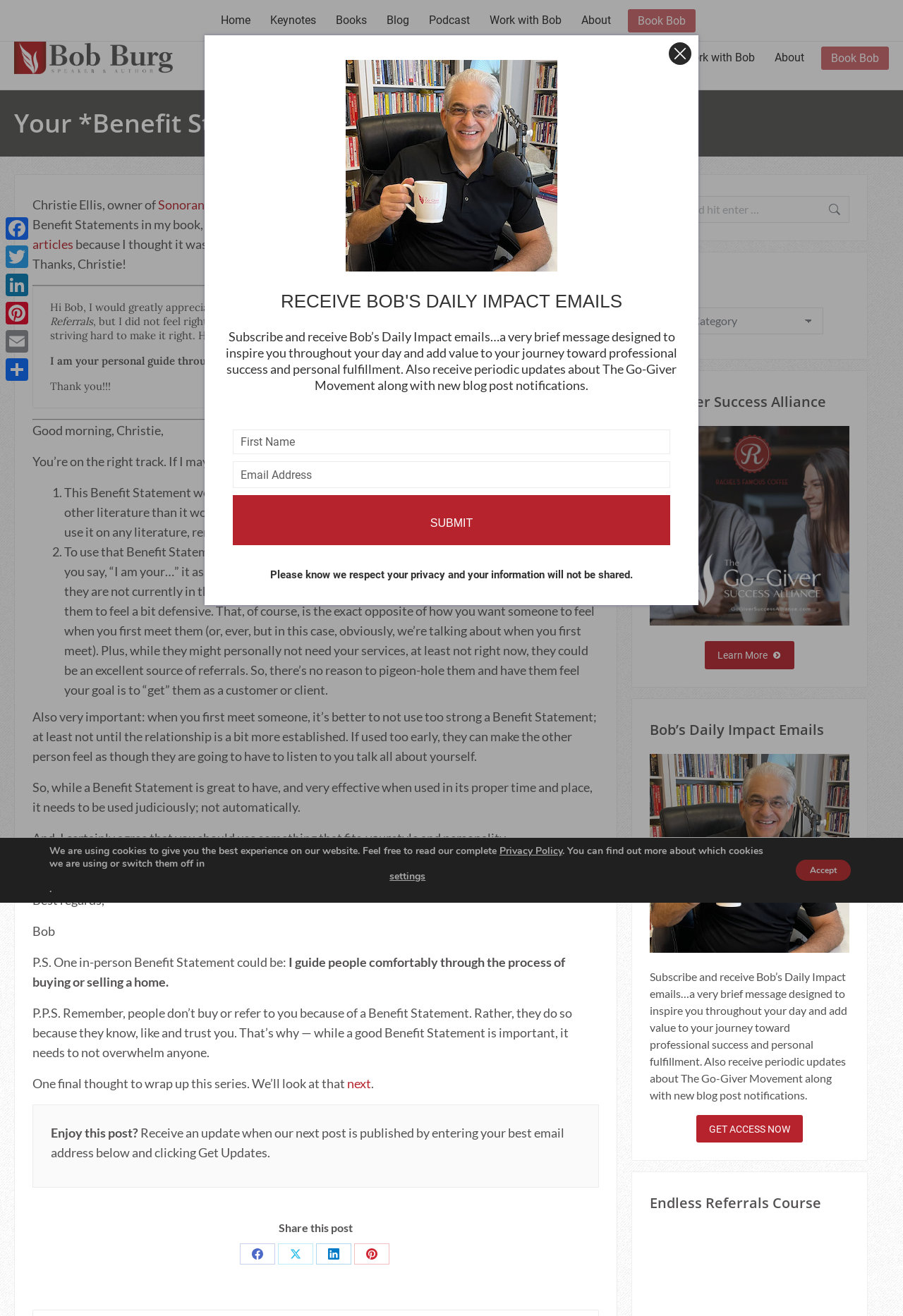Bounding box coordinates must be specified in the format (top-left x, top-left y, bottom-right x, bottom-right y). All values should be floating point numbers between 0 and 1. What are the bounding box coordinates of the UI element described as: title="Visit our sponsor, ORSIM"

None